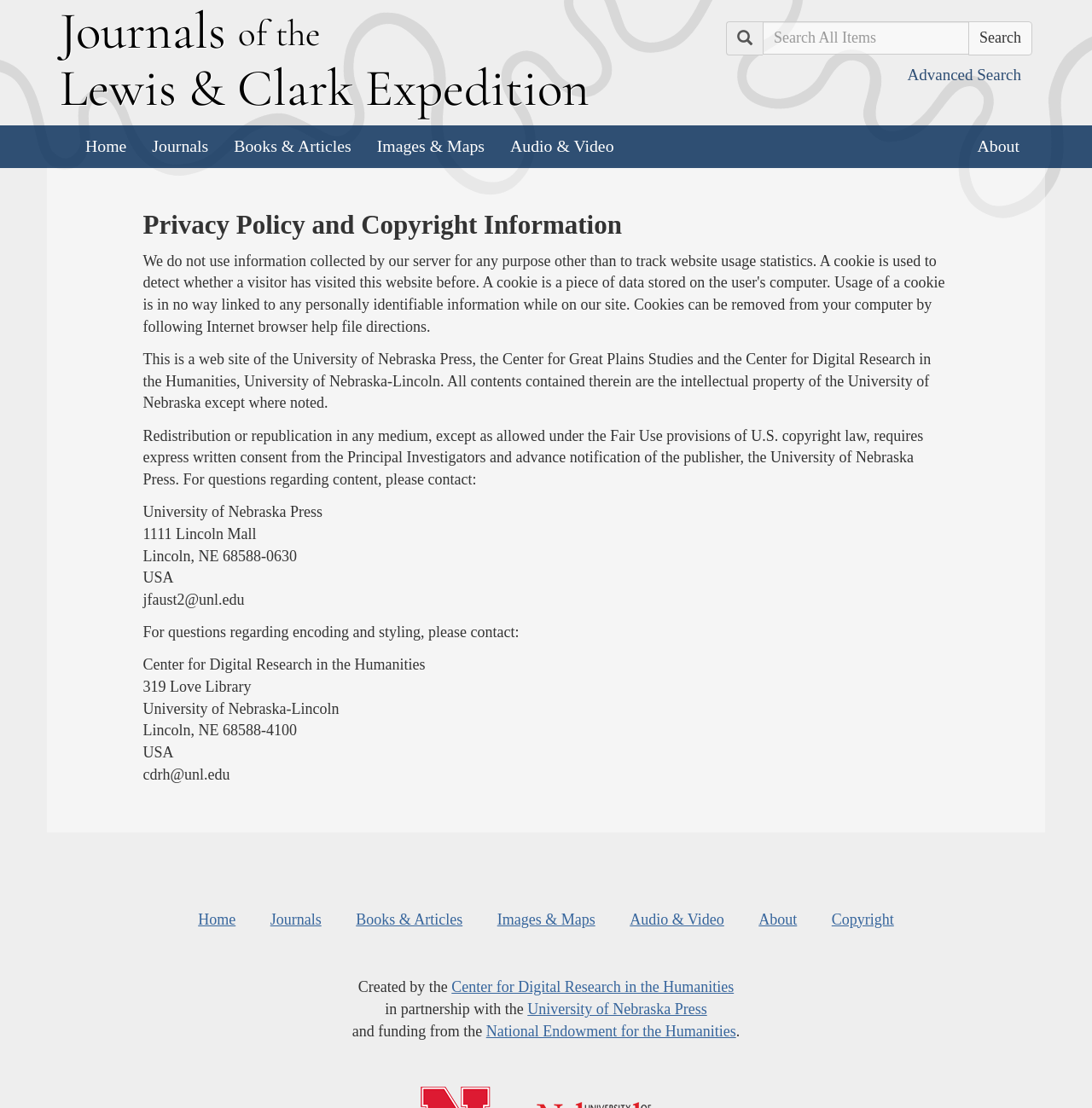Please identify the bounding box coordinates of the region to click in order to complete the task: "Search for items". The coordinates must be four float numbers between 0 and 1, specified as [left, top, right, bottom].

[0.698, 0.019, 0.888, 0.049]